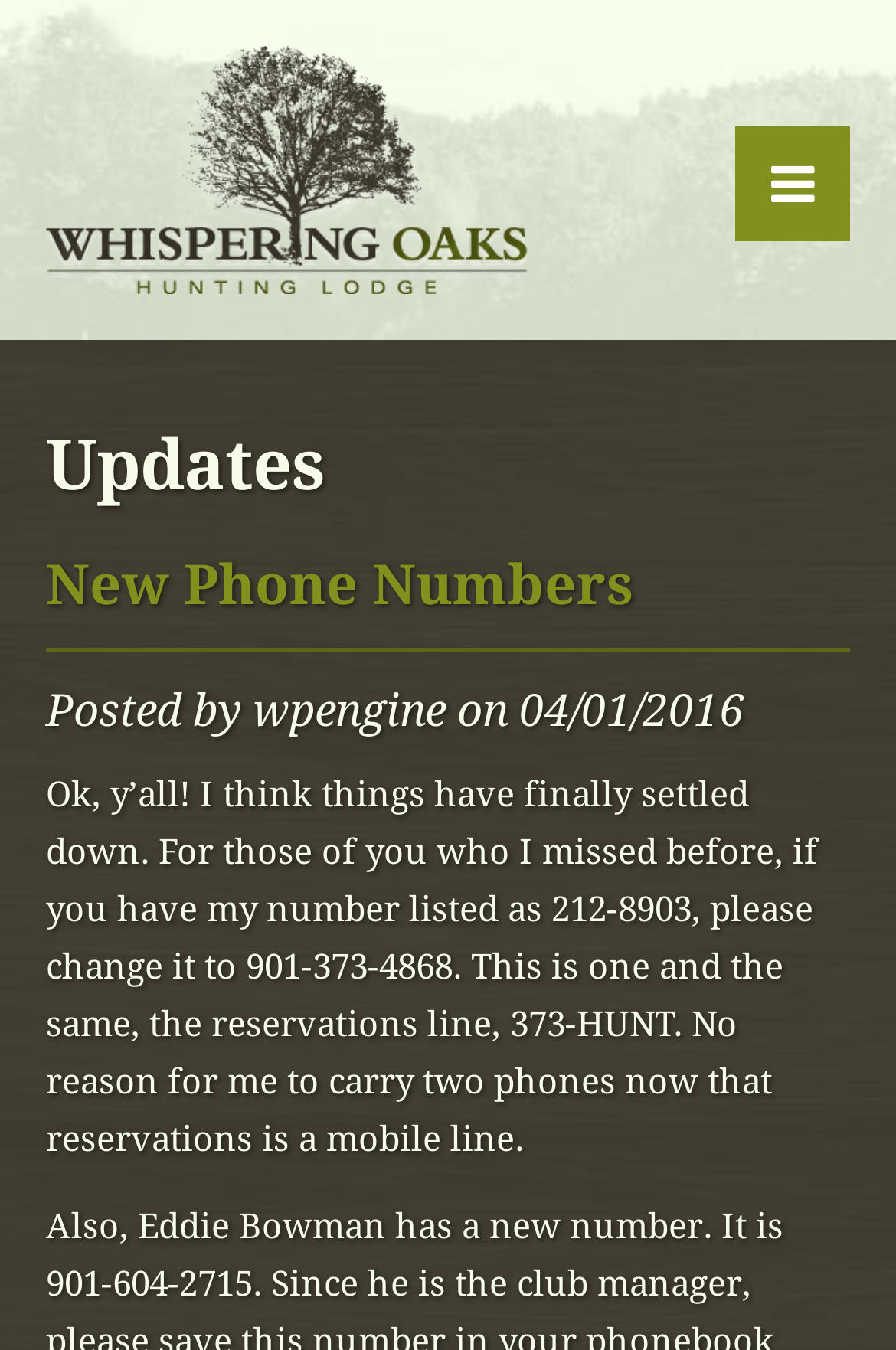Write an exhaustive caption that covers the webpage's main aspects.

The webpage is about updates from Whispering Oaks Hunting, with a prominent link to the hunting lodge at the top left corner. A toggle mobile menu button is located at the top right corner. 

Below the link and button, there is a heading titled "Updates" that spans across the top of the page. Underneath this heading, there is a subheading "New Phone Numbers" with a link to the same title. To the right of the subheading, there are three lines of text: "Posted by wpengine on 04/01/2016". 

Below these elements, there is a large block of text that takes up most of the page. The text is an update from the author, discussing changes to their phone numbers and asking readers to update their contacts. The text is positioned below the heading and subheading, and is centered on the page.